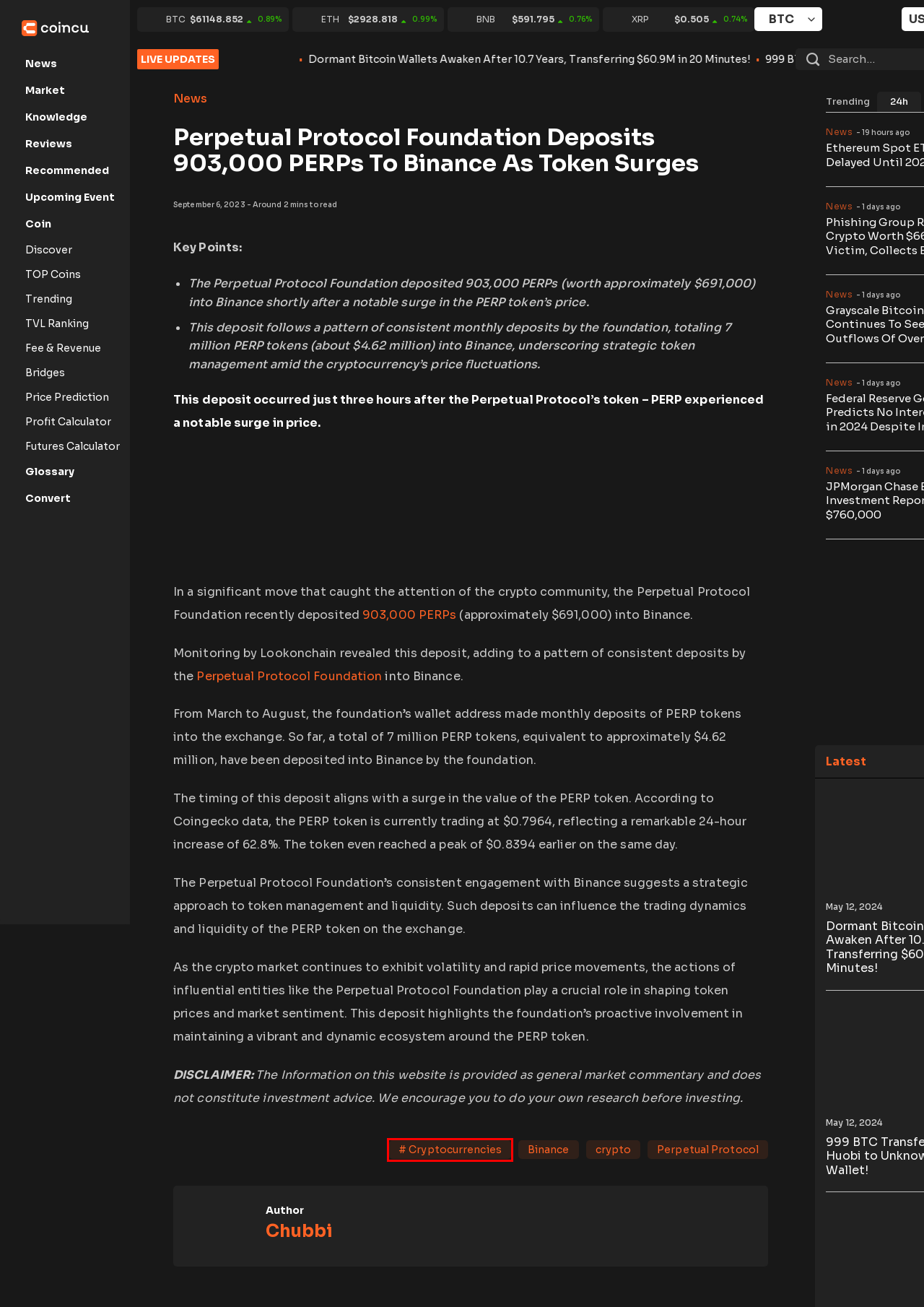Examine the screenshot of a webpage with a red bounding box around a UI element. Select the most accurate webpage description that corresponds to the new page after clicking the highlighted element. Here are the choices:
A. Recommended
B. # Cryptocurrencies - Coincu
C. ETH update: Live price, price chart, news and markets
D. Crypto Fees and Revenue: A Comprehensive Overview
E. Crypto Glossary
F. Crypto Bridges: Analyzing Money Inflow, Outflow, and Netflow
G. HashKey Deposits And Withdrawals From Binance Will Not Be Available On May 10 - Coincu
H. Crypto Trend: The Latest News and Insights

B